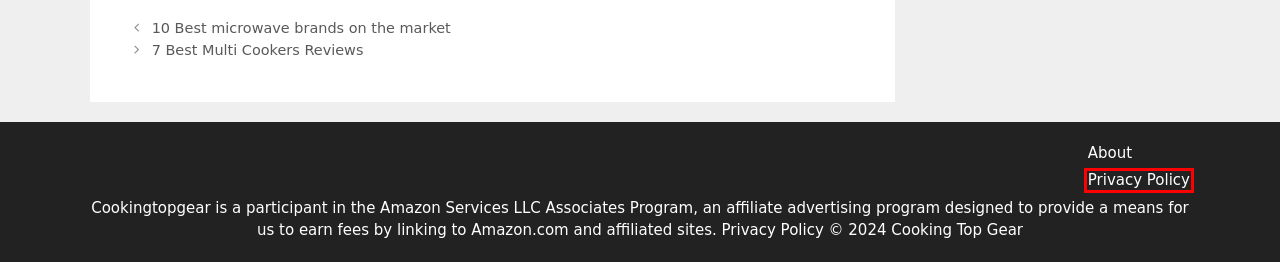Using the screenshot of a webpage with a red bounding box, pick the webpage description that most accurately represents the new webpage after the element inside the red box is clicked. Here are the candidates:
A. 10 Best microwave brands on the market - Cooking Top Gear
B. 7 Best Cooktop Brands (And It's Best Offer) - Cooking Top Gear
C. Privacy Policy - Cooking Top Gear
D. 9 Best Gas Cooktops With Griddle (30 / 36 inches) - Cooking Top Gear
E. 7 Best Gas Grills under $500 - Cooking Top Gear
F. 7 Best Multi Cookers Reviews - Cooking Top Gear
G. 7 Best Paring Knives Reviews - Cooking Top Gear
H. 7 Best Pizza Cutters Reviews - Cooking Top Gear

C